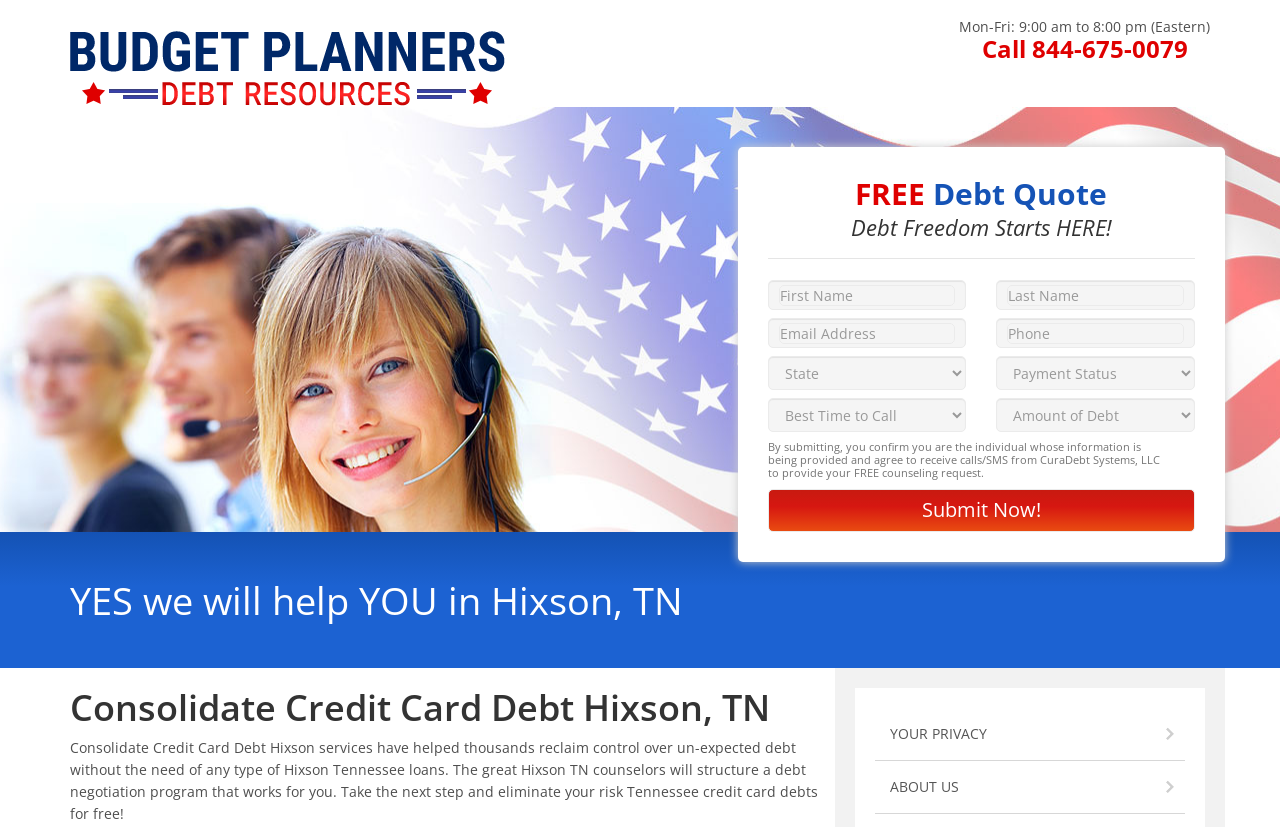What is the operating hours of the debt consolidation service?
Please look at the screenshot and answer in one word or a short phrase.

Mon-Fri: 9:00 am to 8:00 pm (Eastern)